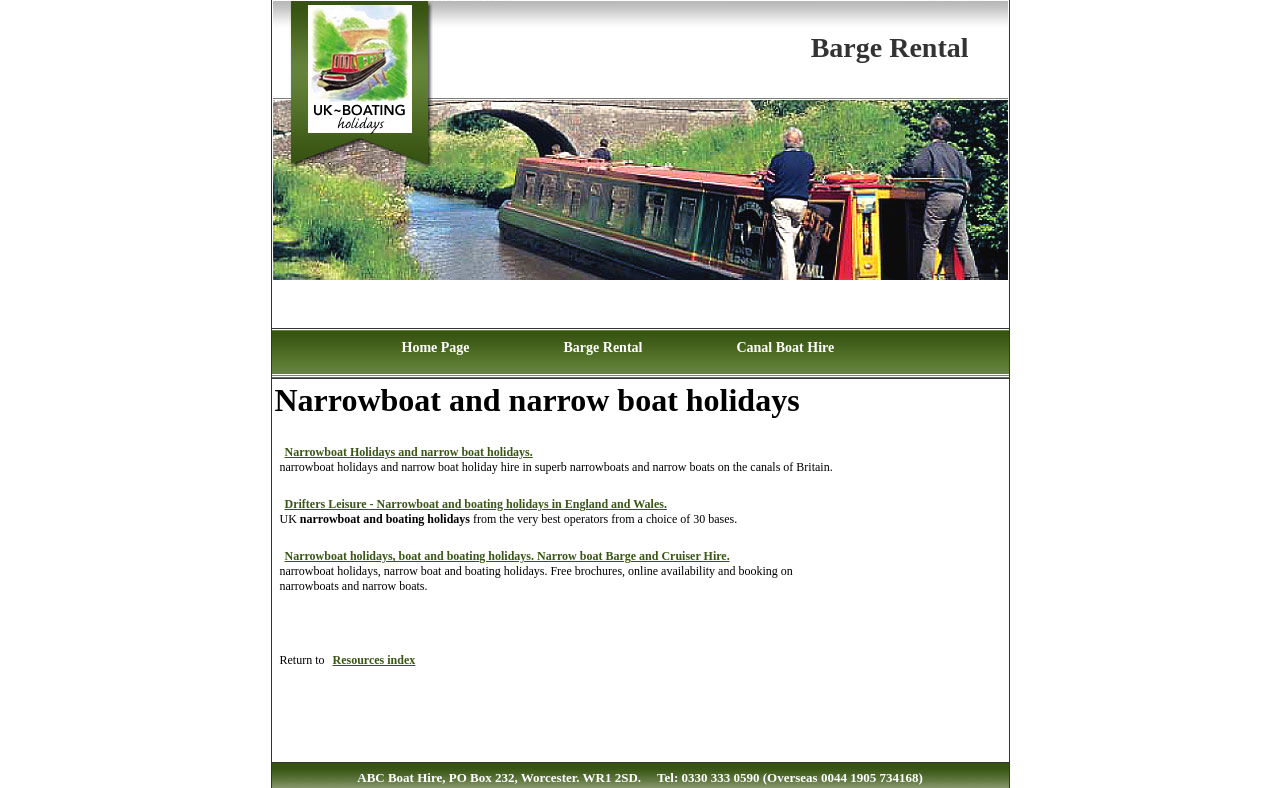What is the contact number for ABC Boat Hire?
Look at the webpage screenshot and answer the question with a detailed explanation.

The text 'ABC Boat Hire, PO Box 232, Worcester. WR1 2SD. Tel: 0330 333 0590 (Overseas 0044 1905 734168)' provides the contact information for ABC Boat Hire, including the phone number 0330 333 0590.